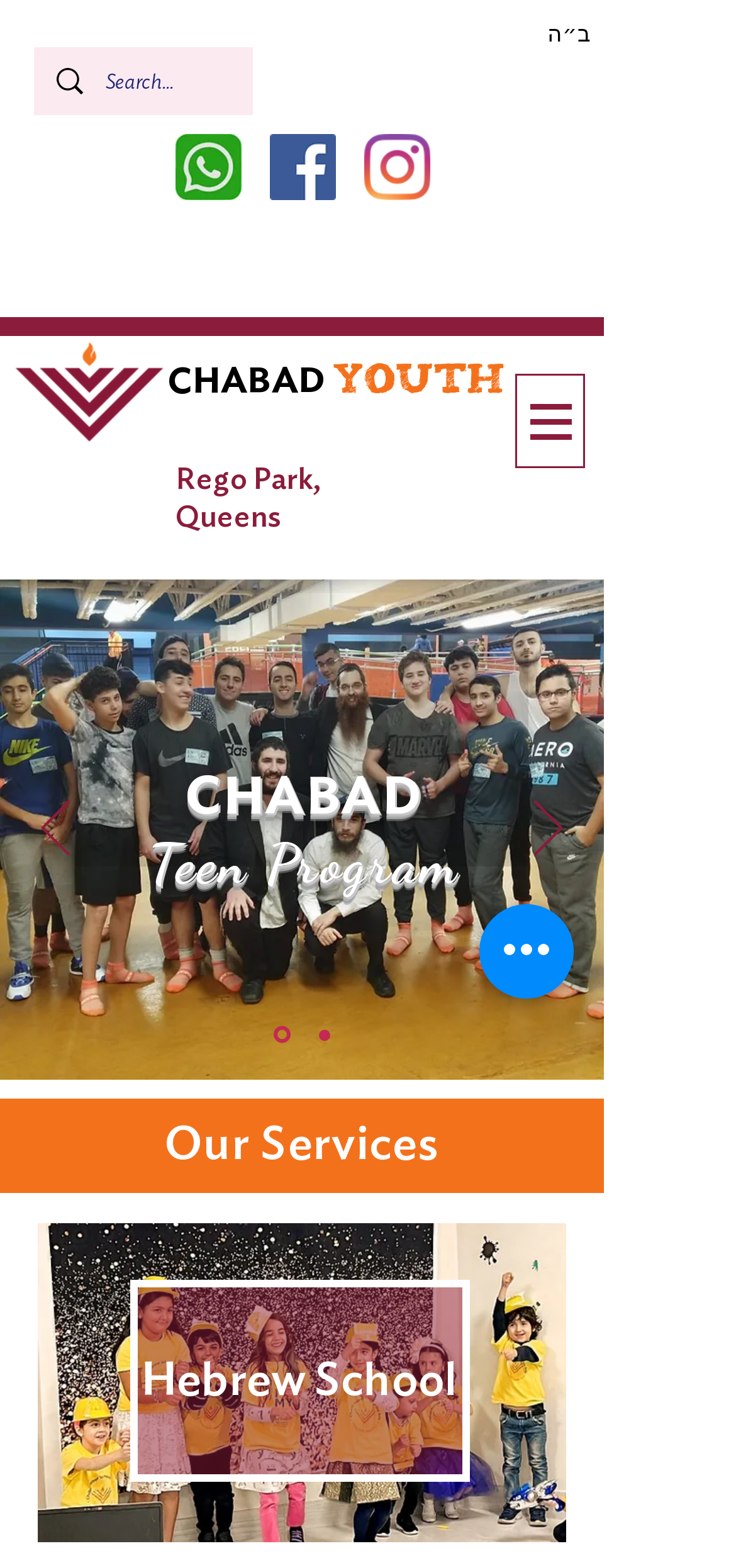Indicate the bounding box coordinates of the element that must be clicked to execute the instruction: "View MAP". The coordinates should be given as four float numbers between 0 and 1, i.e., [left, top, right, bottom].

None